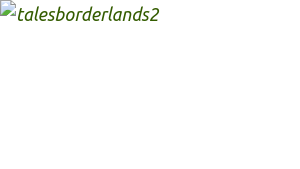Using the elements shown in the image, answer the question comprehensively: What aspect of the game has minor issues?

According to the caption, despite the game's successful storytelling and captivating visual style, it has minor technical issues.